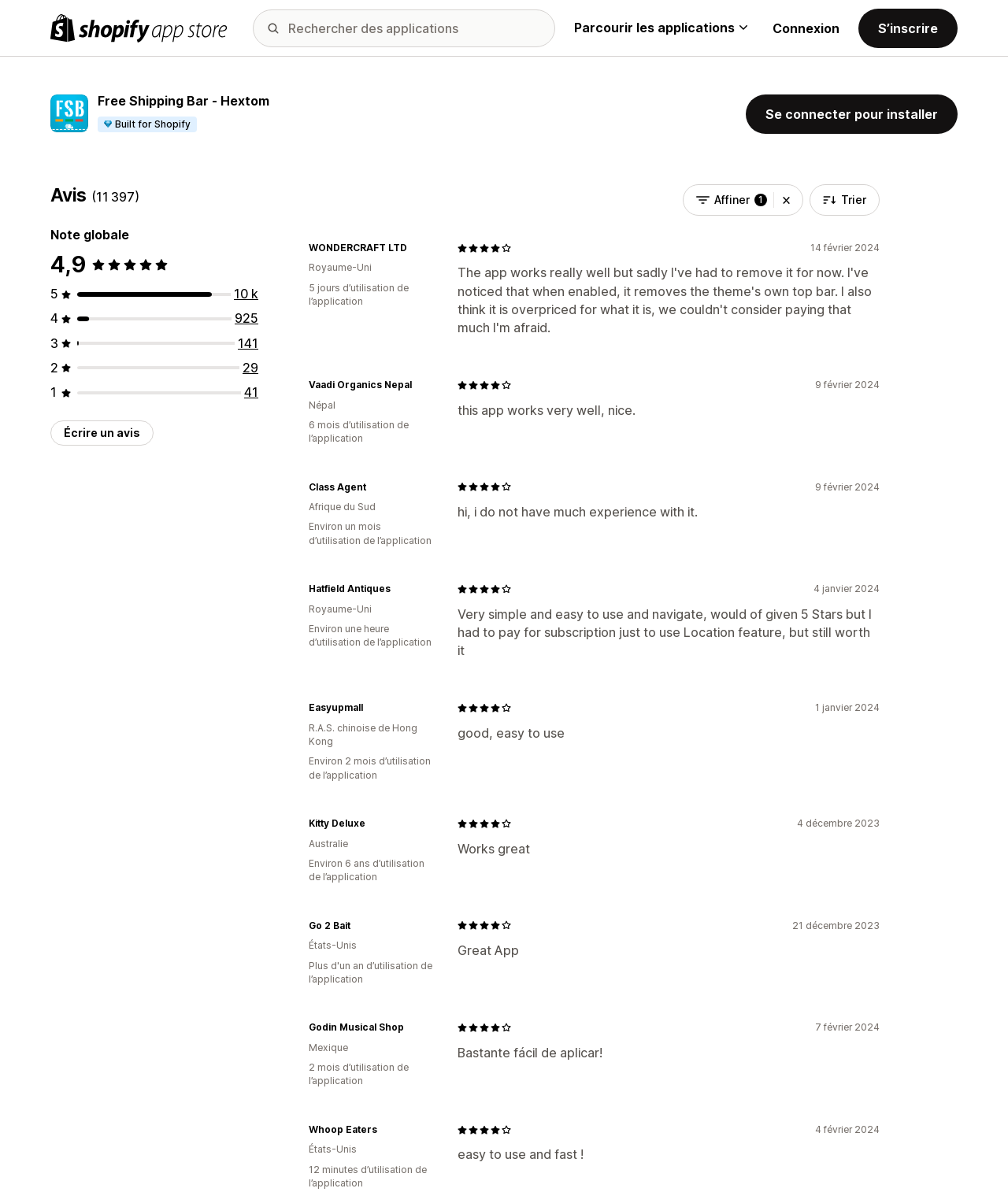Identify the headline of the webpage and generate its text content.

Free Shipping Bar ‑ Hextom